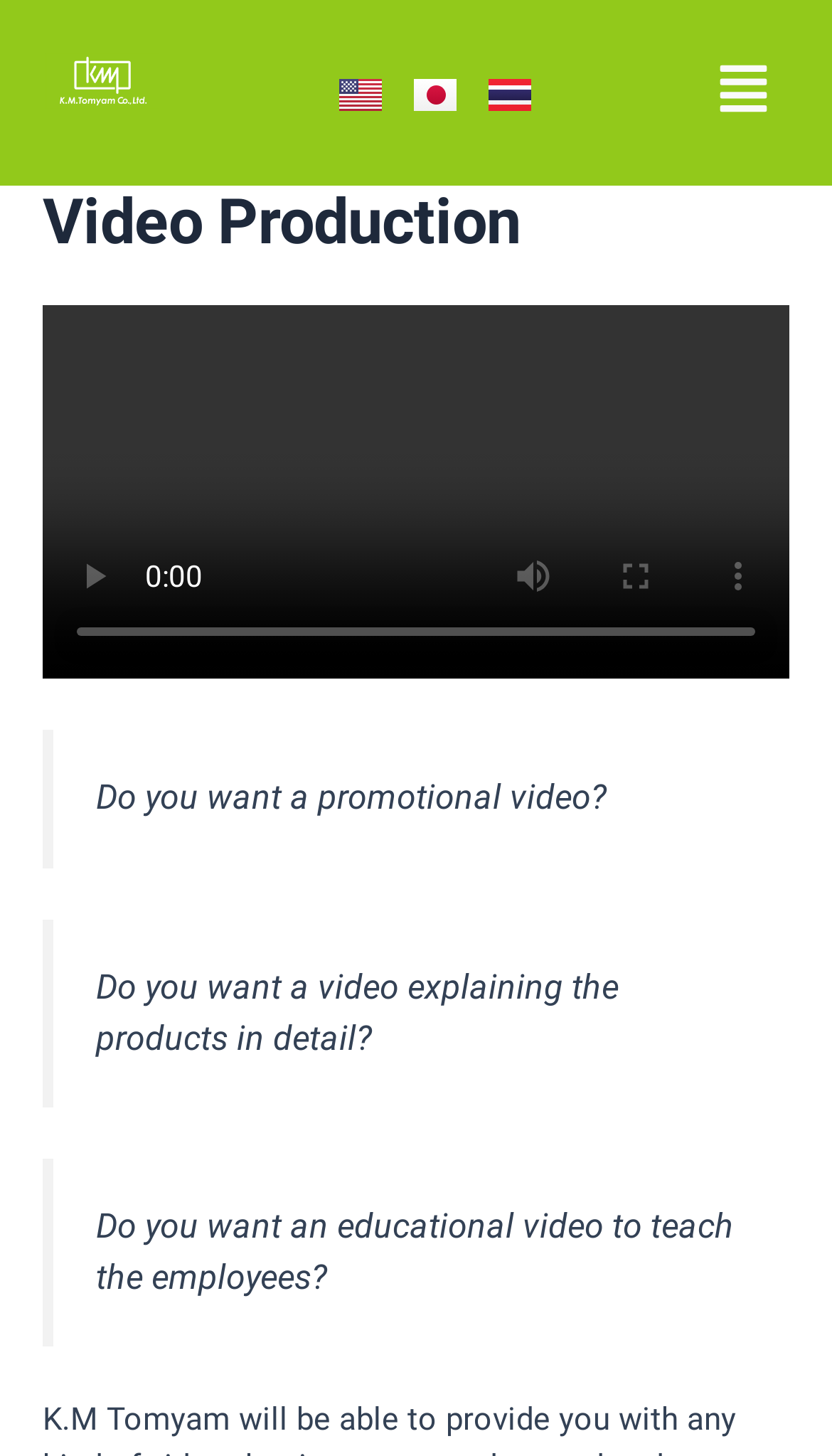Write an extensive caption that covers every aspect of the webpage.

The webpage is about video production, with a focus on different types of videos. At the top left, there are three language options, represented by links with corresponding flag images, namely English, Japanese, and Thai. 

To the right of the language options, there is a menu button labeled "Menu". When expanded, the menu displays a header with the title "Video Production". Below the title, there is a figure section that contains a video player with several buttons, including play, mute, enter full screen, and show more media controls. However, all these buttons are currently disabled. There is also a video time scrubber slider below the buttons.

Below the video player, there are three blockquote sections with static text. The first one asks if the user wants a promotional video, the second one inquires about a video explaining products in detail, and the third one asks about an educational video to teach employees.